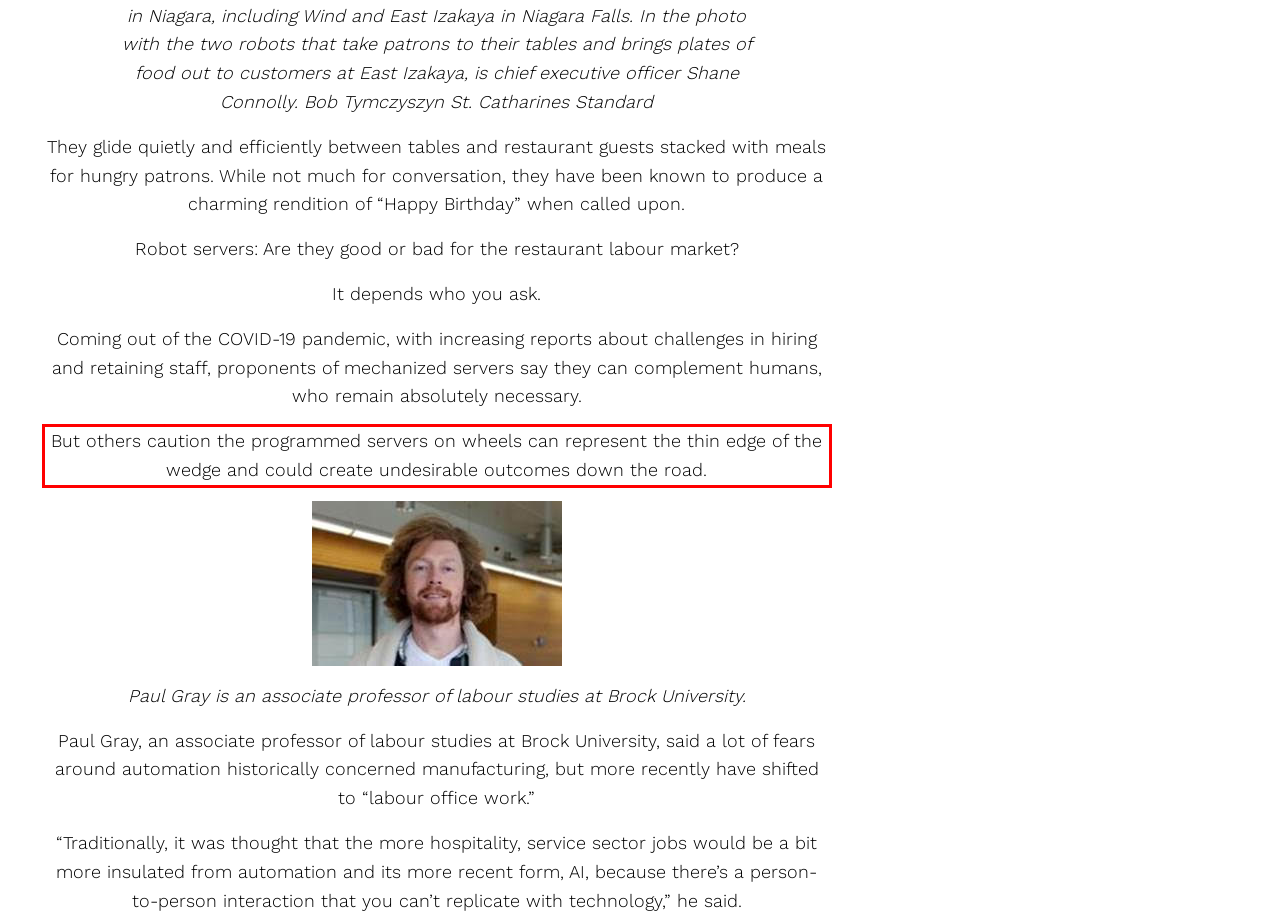Look at the screenshot of the webpage, locate the red rectangle bounding box, and generate the text content that it contains.

But others caution the programmed servers on wheels can represent the thin edge of the wedge and could create undesirable outcomes down the road.